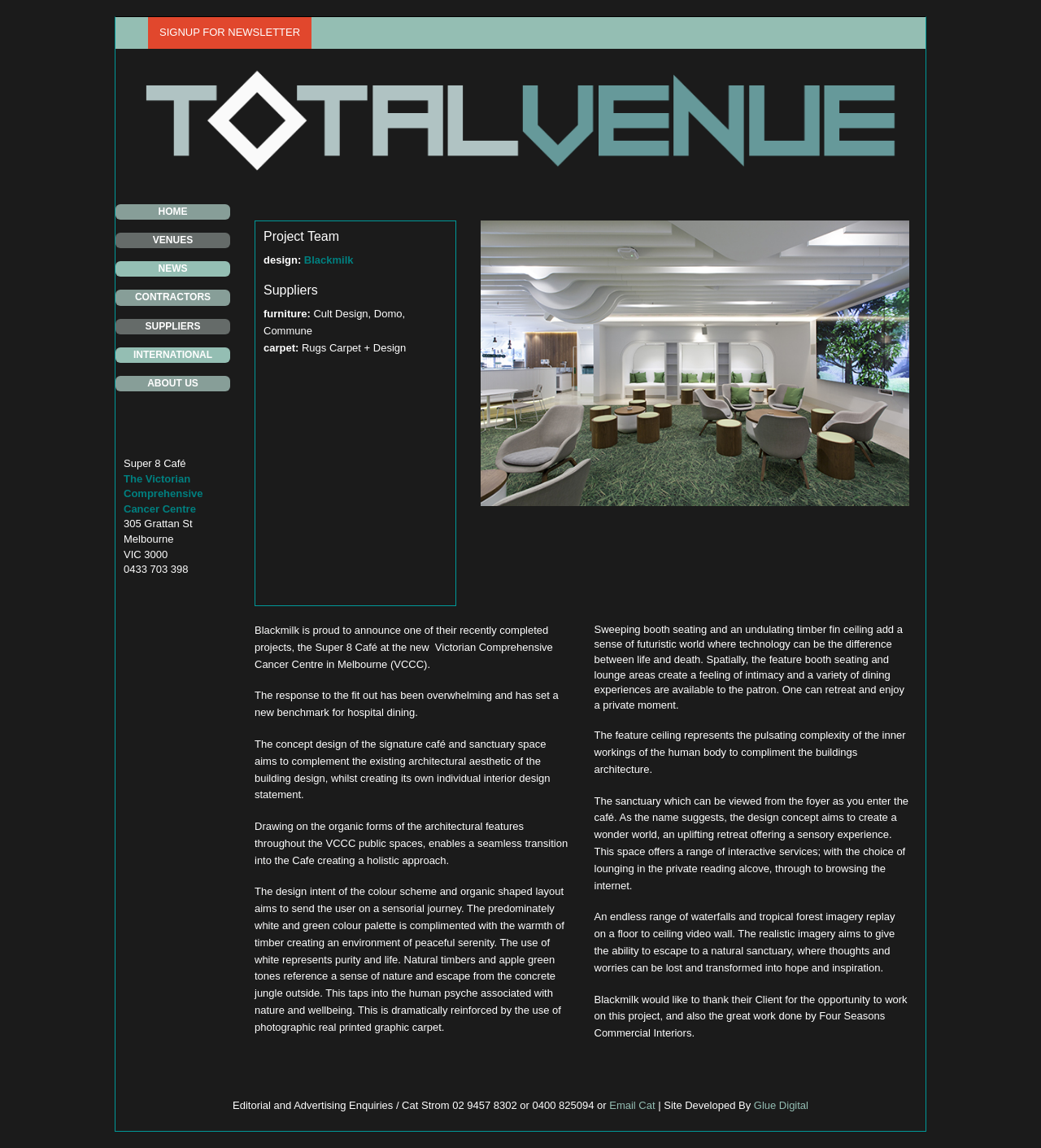Pinpoint the bounding box coordinates of the clickable element to carry out the following instruction: "Click on SIGNUP FOR NEWSLETTER."

[0.142, 0.015, 0.299, 0.042]